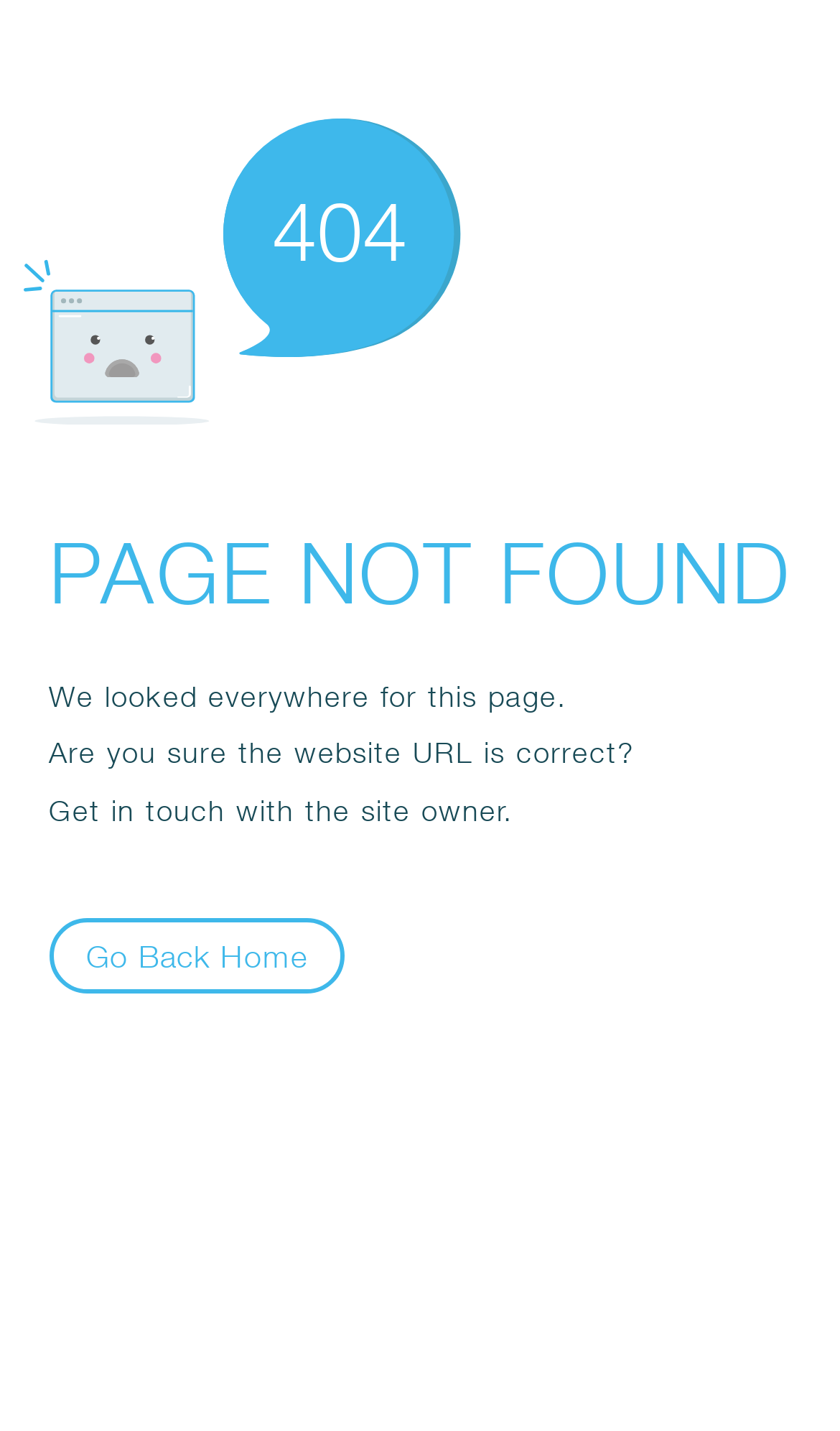What is the button text?
Give a one-word or short-phrase answer derived from the screenshot.

Go Back Home